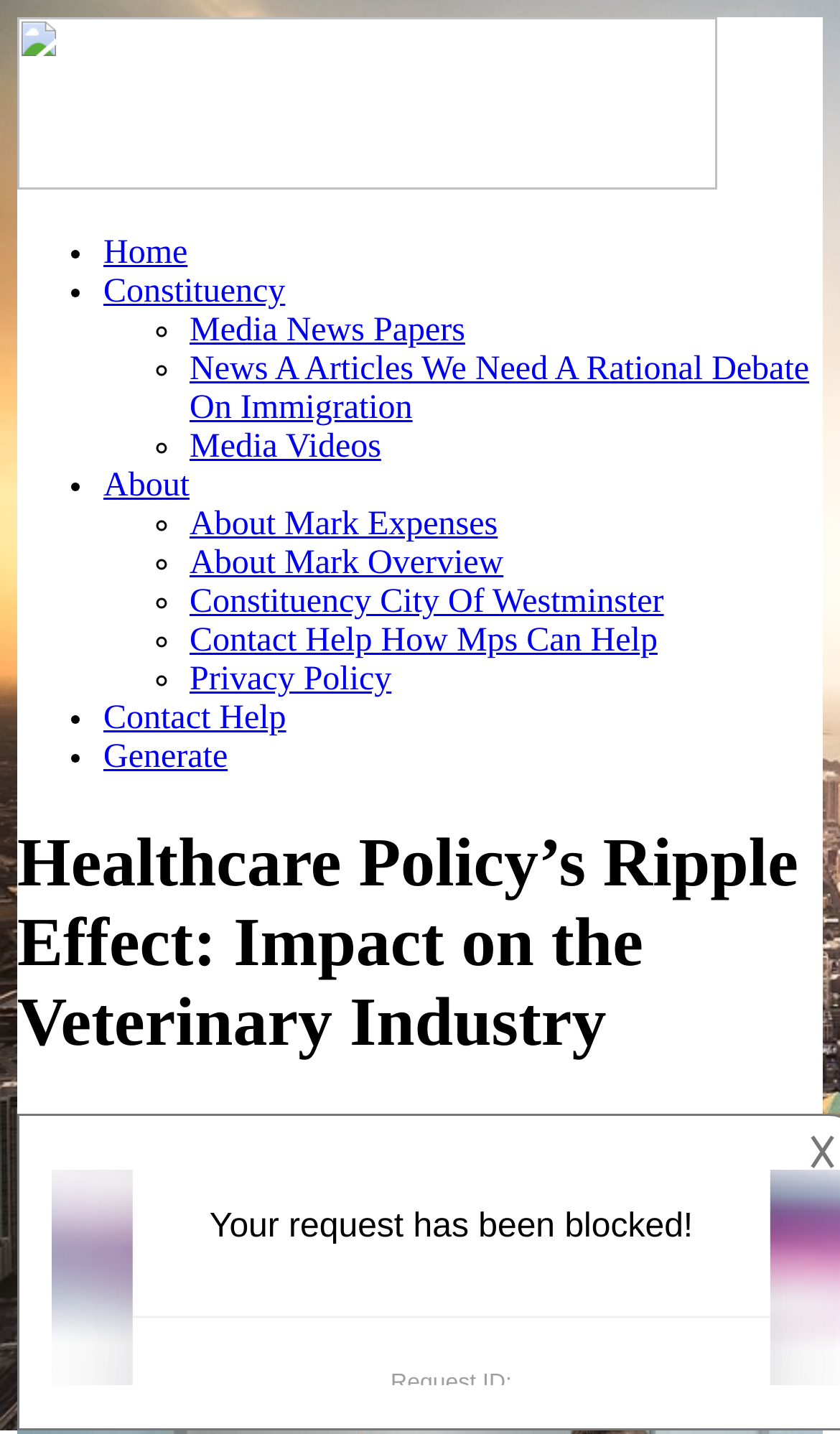Please specify the bounding box coordinates of the region to click in order to perform the following instruction: "view media news papers".

[0.226, 0.218, 0.554, 0.243]